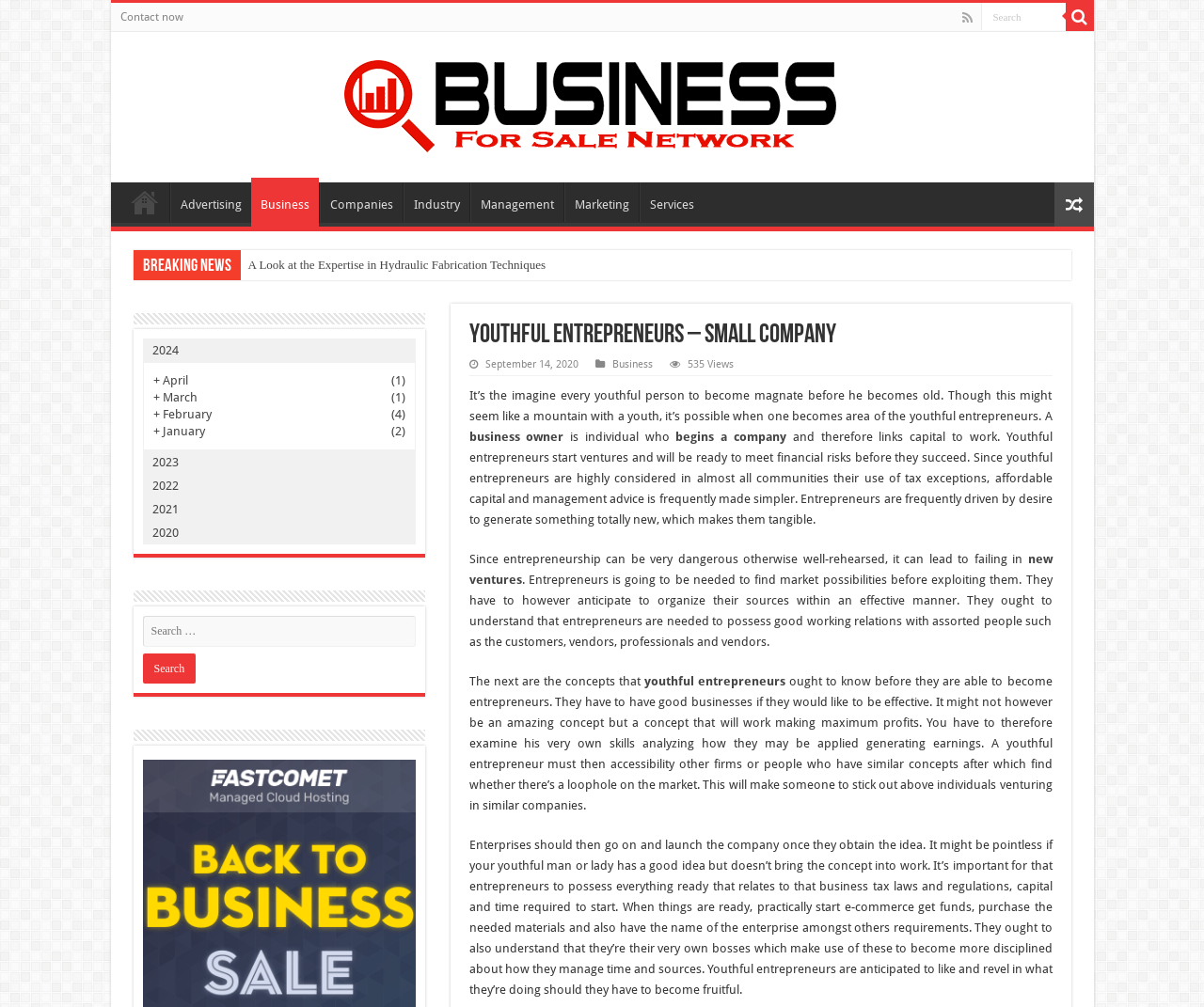Please predict the bounding box coordinates (top-left x, top-left y, bottom-right x, bottom-right y) for the UI element in the screenshot that fits the description: Home

[0.1, 0.181, 0.14, 0.22]